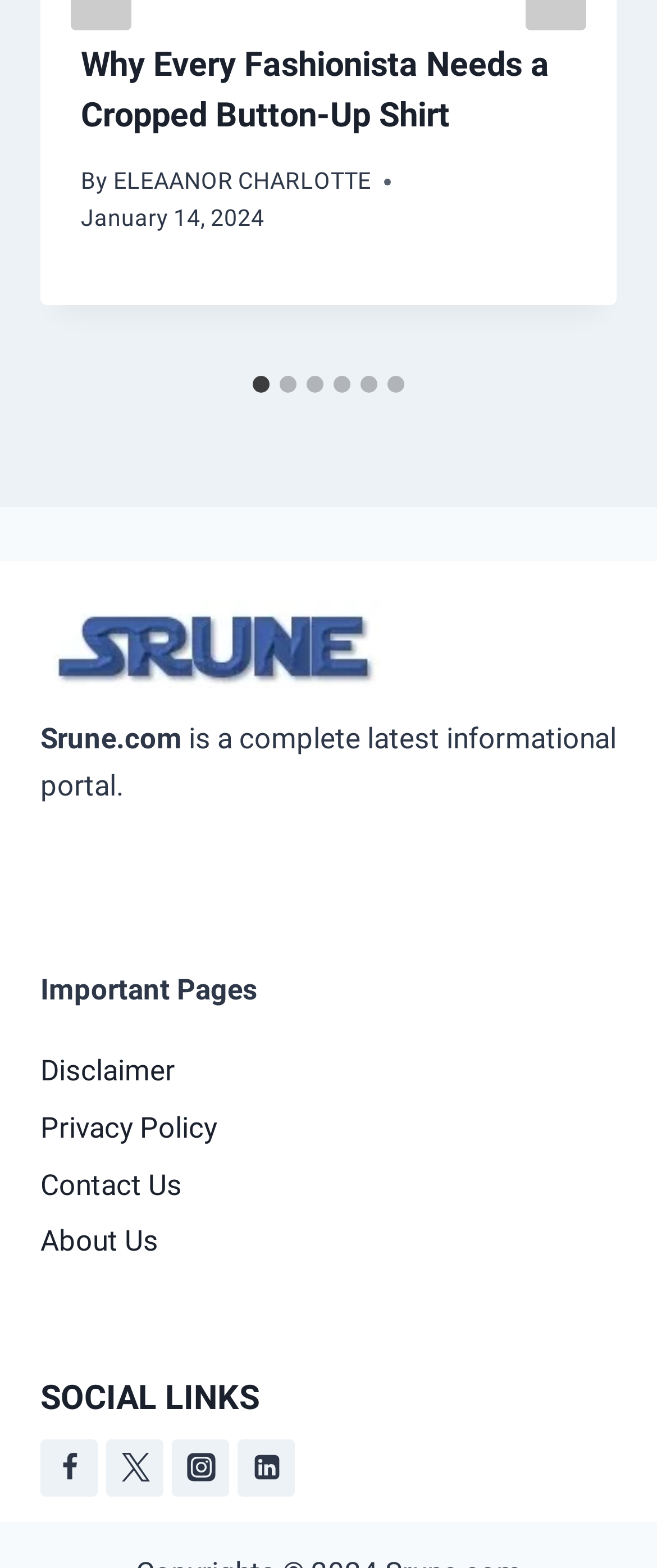Give a concise answer using only one word or phrase for this question:
How many slides are available in the slideshow?

6